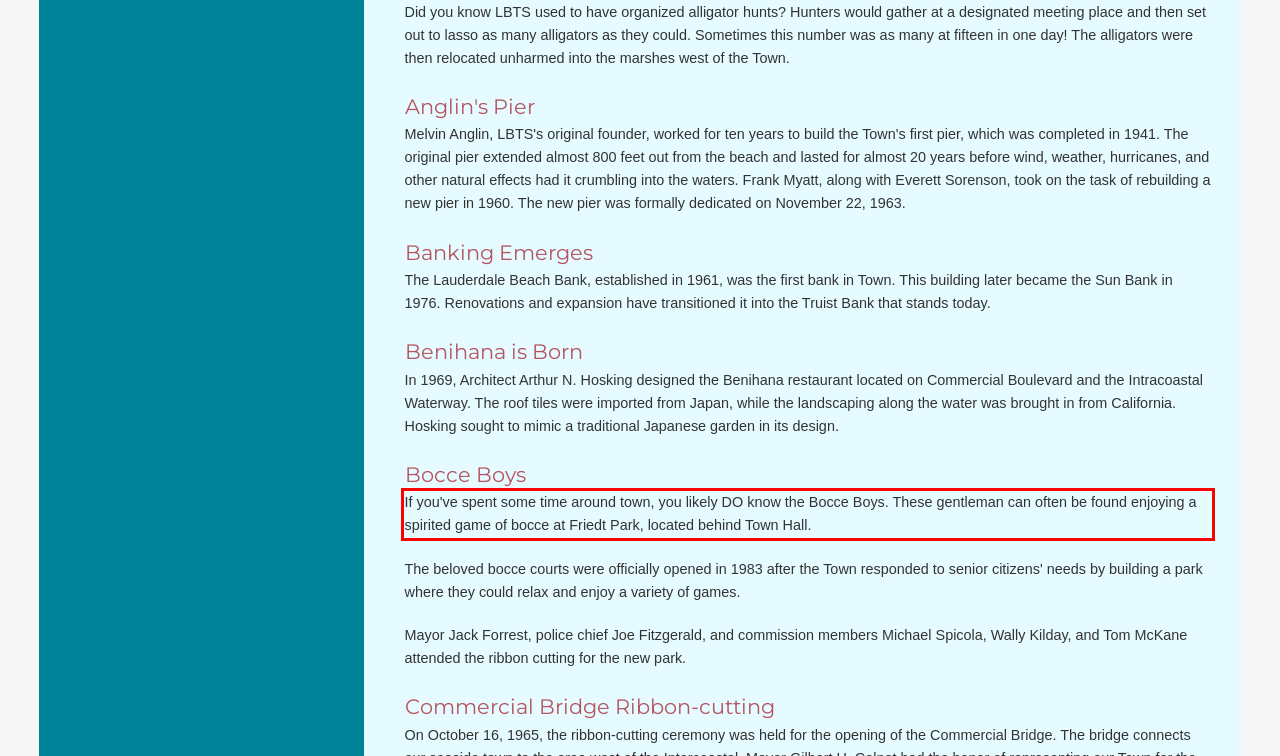Given a screenshot of a webpage with a red bounding box, extract the text content from the UI element inside the red bounding box.

If you've spent some time around town, you likely DO know the Bocce Boys. These gentleman can often be found enjoying a spirited game of bocce at Friedt Park, located behind Town Hall.